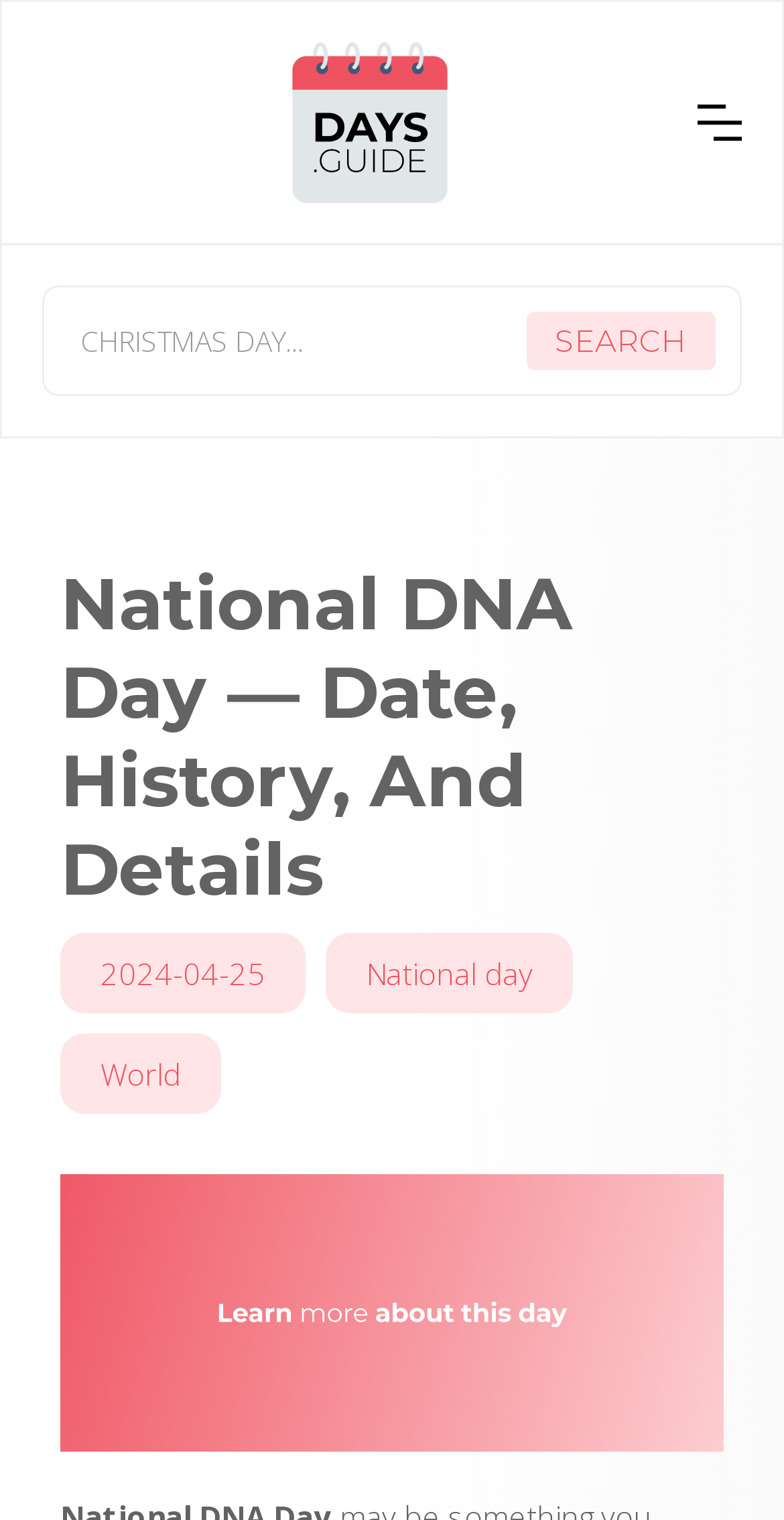Give a succinct answer to this question in a single word or phrase: 
What is the date of National DNA Day?

2024-04-25